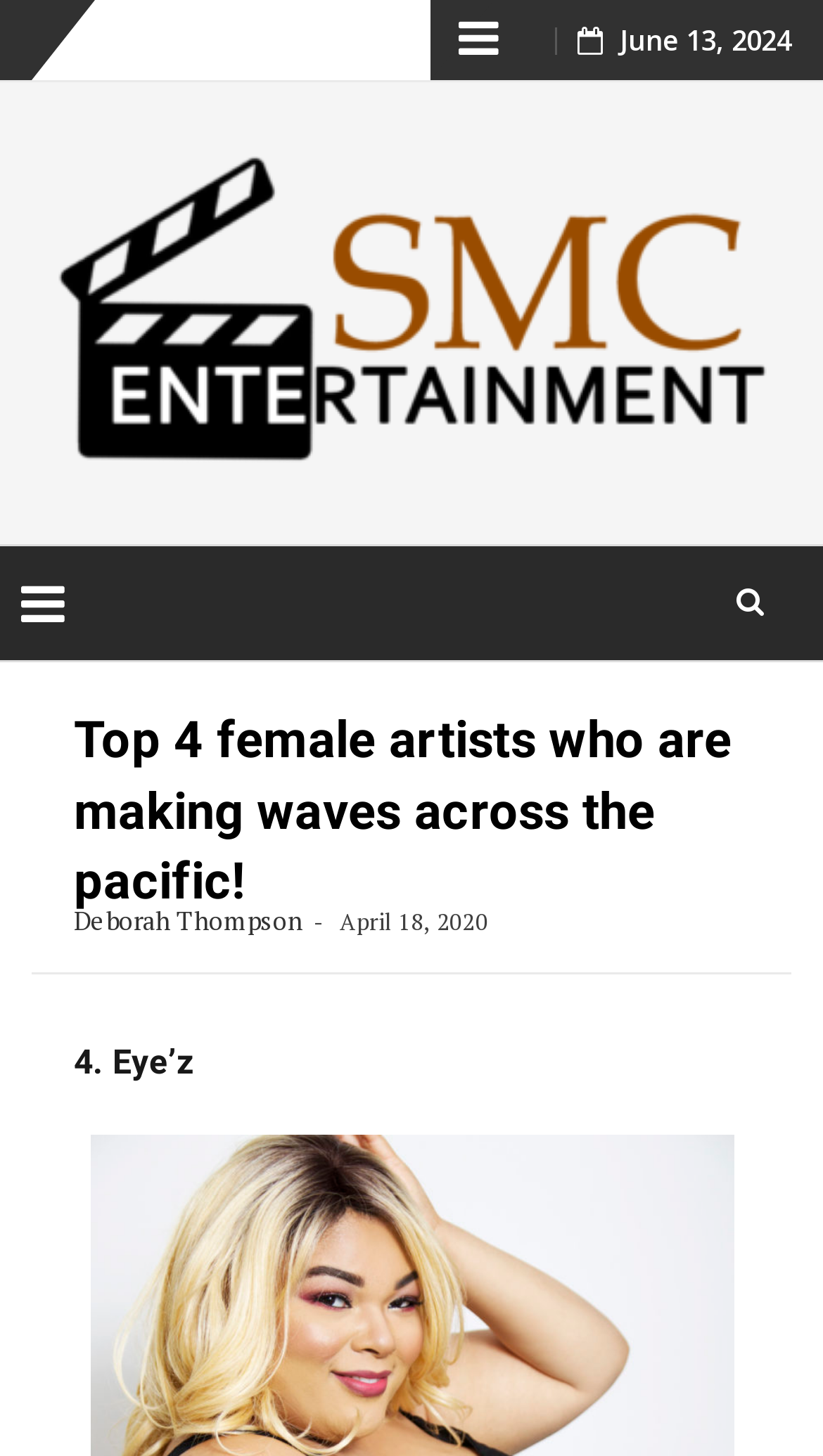Locate the UI element that matches the description Deborah Thompson in the webpage screenshot. Return the bounding box coordinates in the format (top-left x, top-left y, bottom-right x, bottom-right y), with values ranging from 0 to 1.

[0.09, 0.621, 0.368, 0.643]